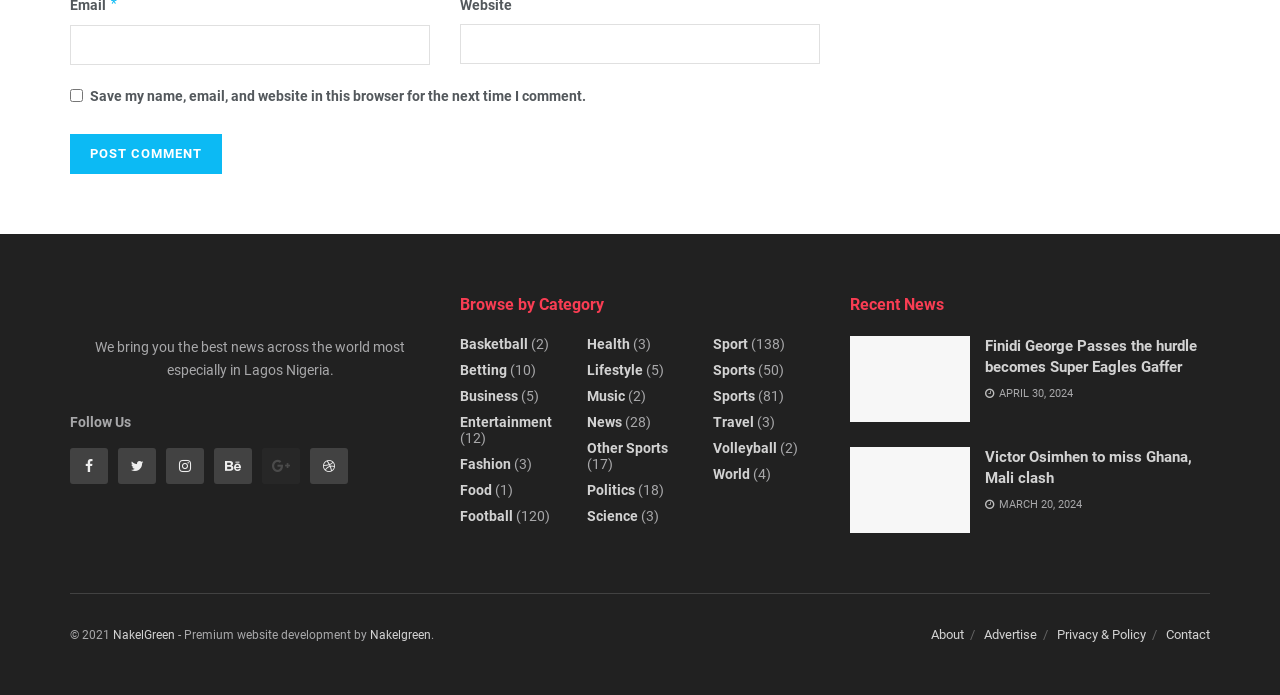What is the copyright year of the website?
Please answer the question as detailed as possible.

I found the copyright year of the website by looking at the static text at the bottom of the page, which says '© 2021'.